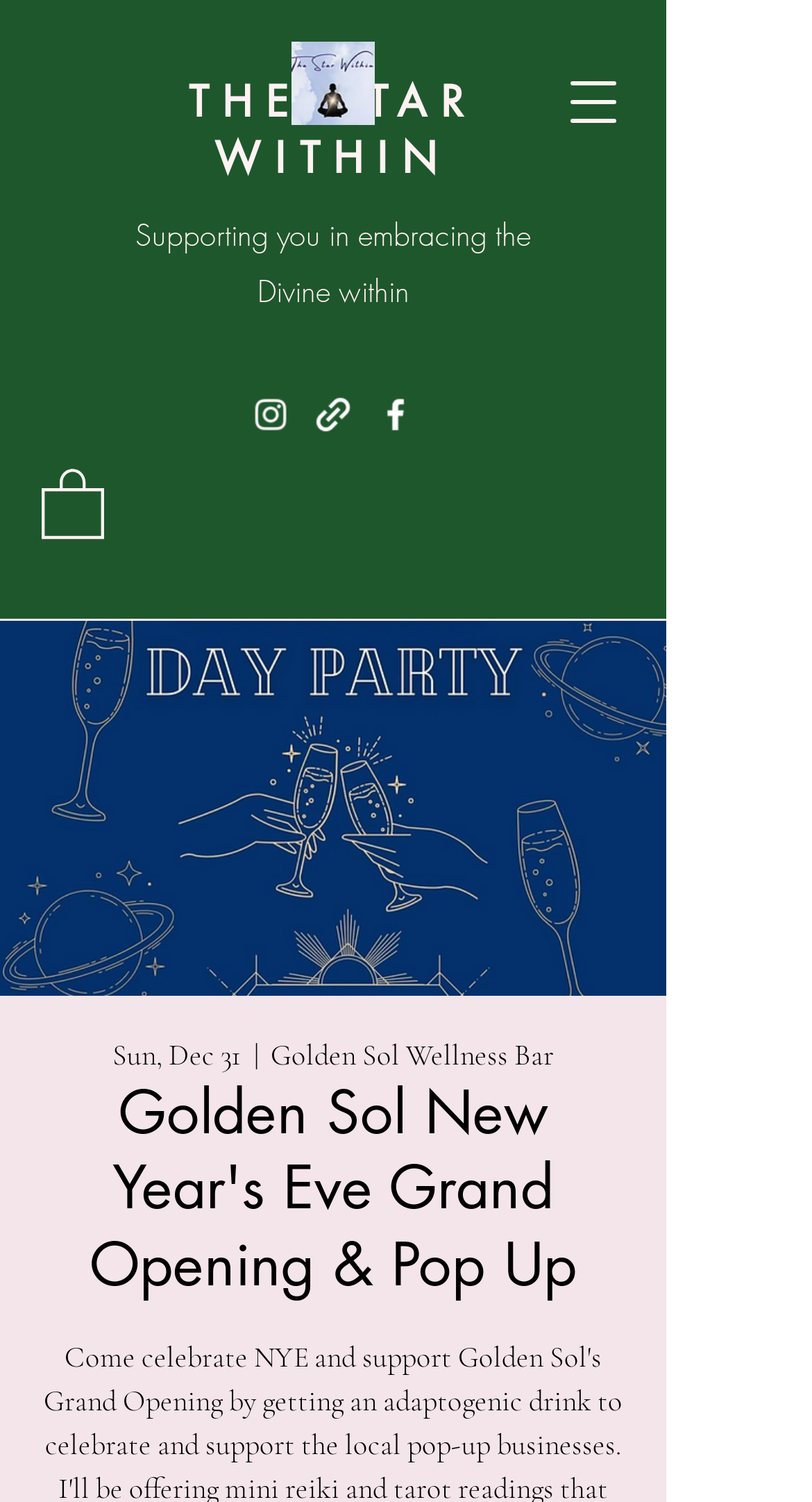Determine the bounding box coordinates (top-left x, top-left y, bottom-right x, bottom-right y) of the UI element described in the following text: THE STAR WITHIN

[0.232, 0.05, 0.588, 0.123]